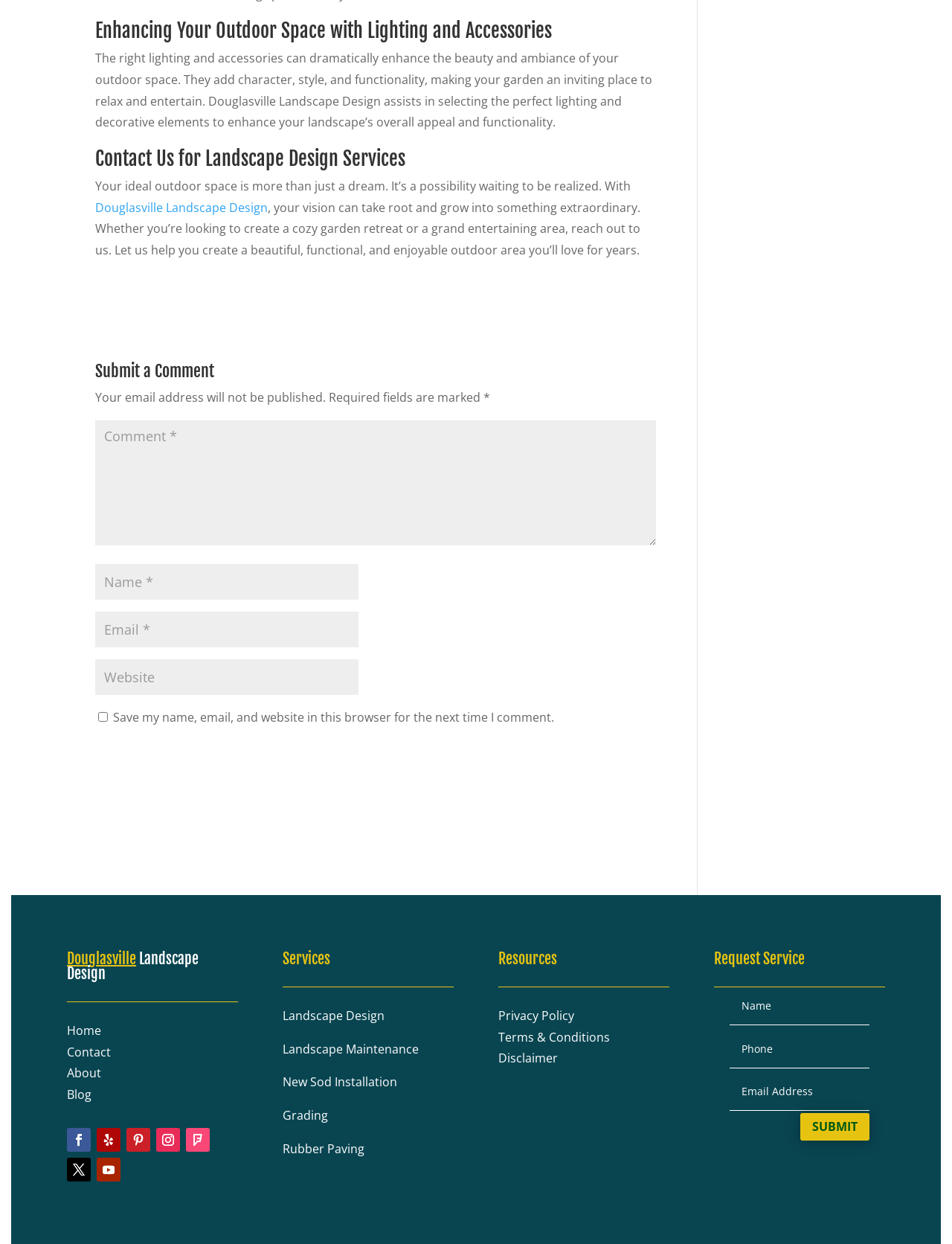Can you determine the bounding box coordinates of the area that needs to be clicked to fulfill the following instruction: "Click on 'CONTACT US'"?

None